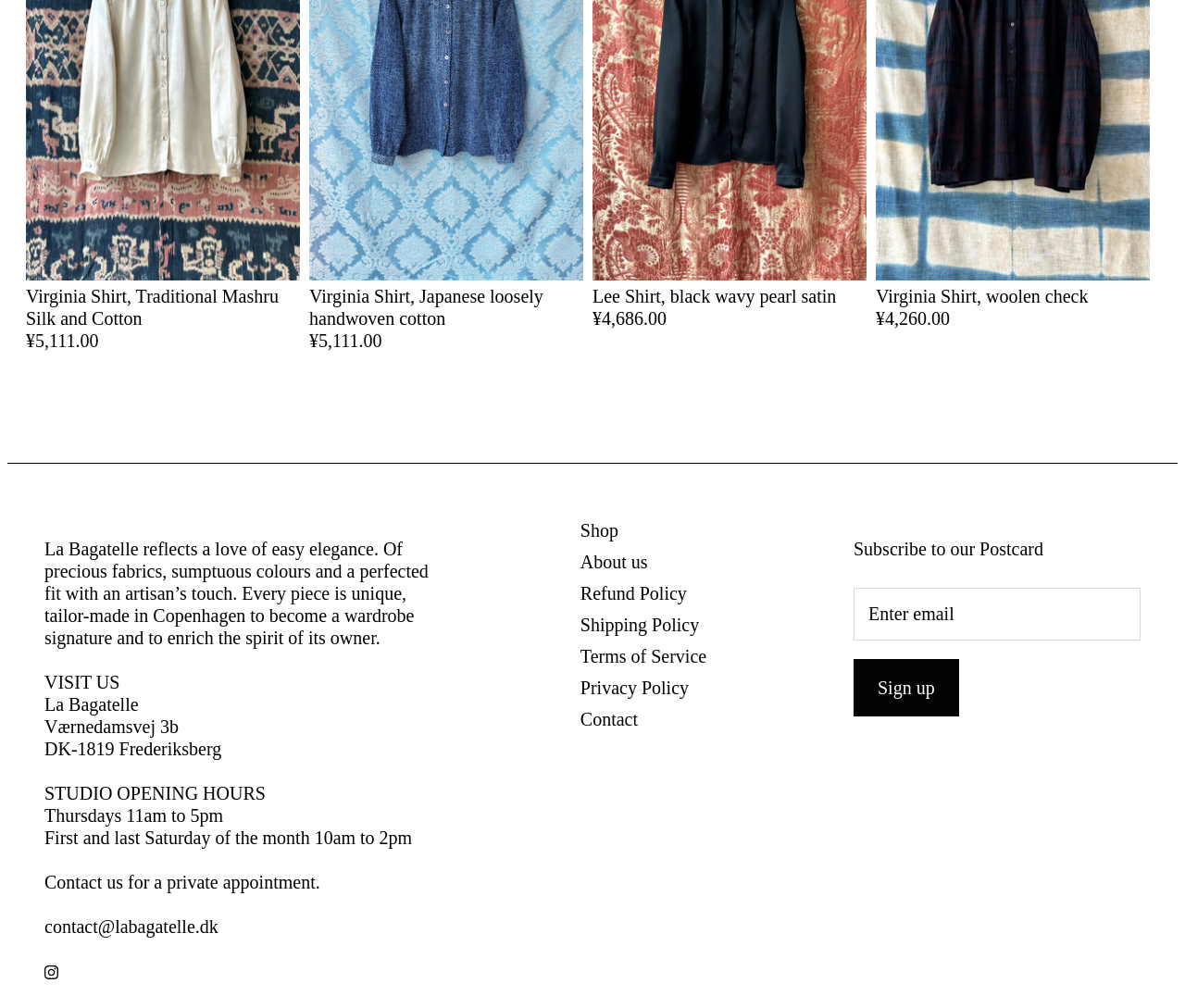Determine the bounding box coordinates of the clickable region to carry out the instruction: "Contact us via email".

[0.038, 0.909, 0.184, 0.929]